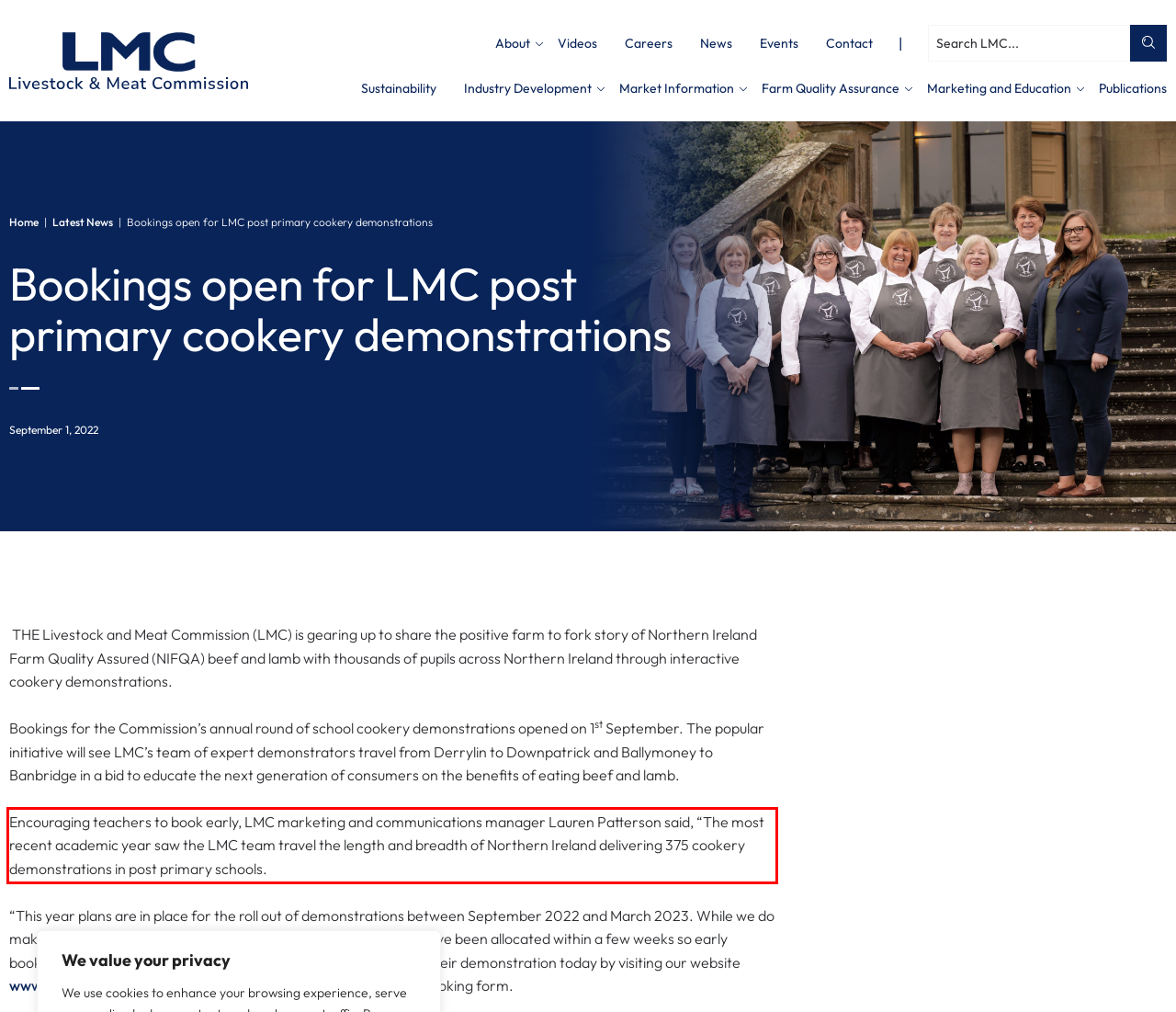Given a webpage screenshot, locate the red bounding box and extract the text content found inside it.

Encouraging teachers to book early, LMC marketing and communications manager Lauren Patterson said, “The most recent academic year saw the LMC team travel the length and breadth of Northern Ireland delivering 375 cookery demonstrations in post primary schools.